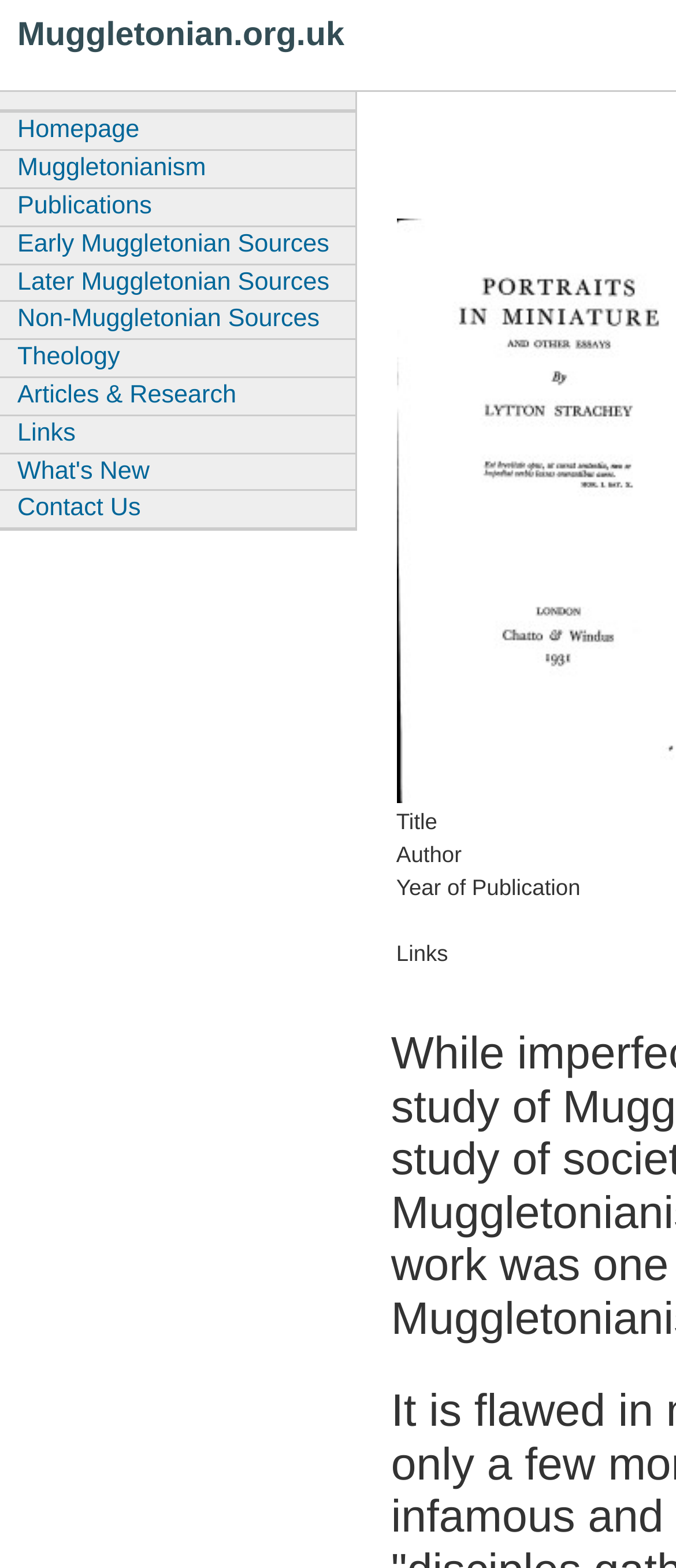Could you provide the bounding box coordinates for the portion of the screen to click to complete this instruction: "go to homepage"?

[0.0, 0.071, 0.525, 0.095]